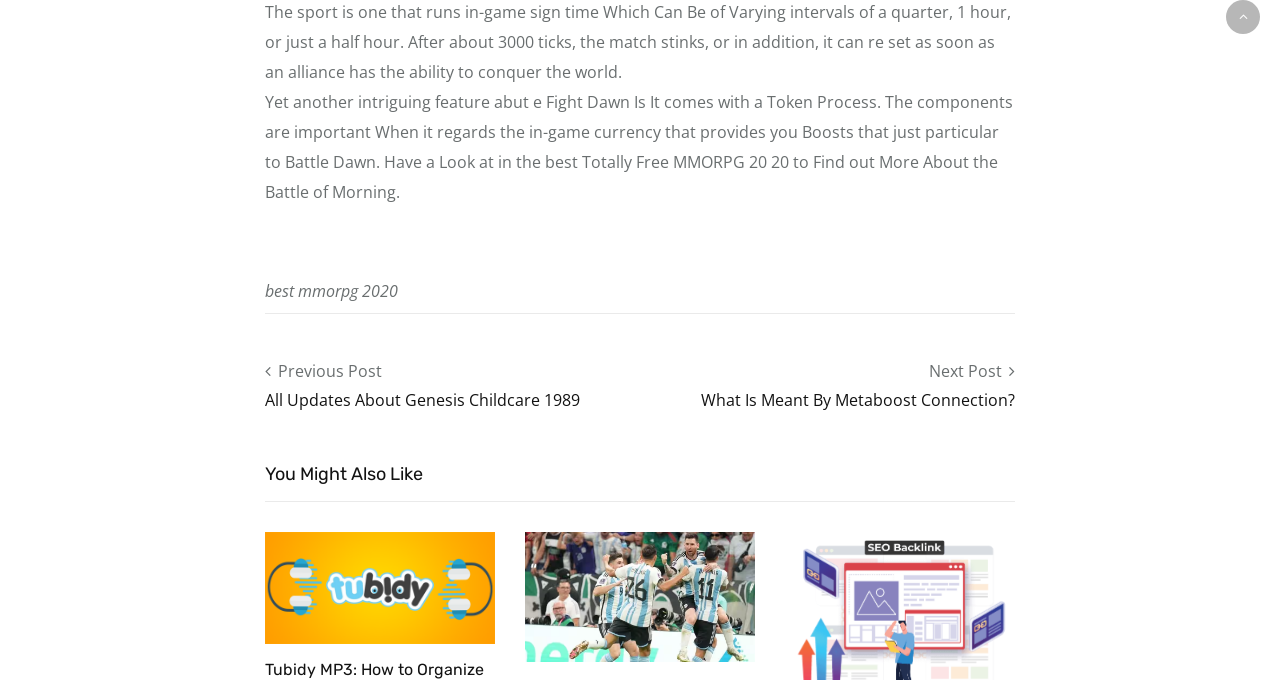Given the element description: "best mmorpg 2020", predict the bounding box coordinates of this UI element. The coordinates must be four float numbers between 0 and 1, given as [left, top, right, bottom].

[0.207, 0.412, 0.311, 0.444]